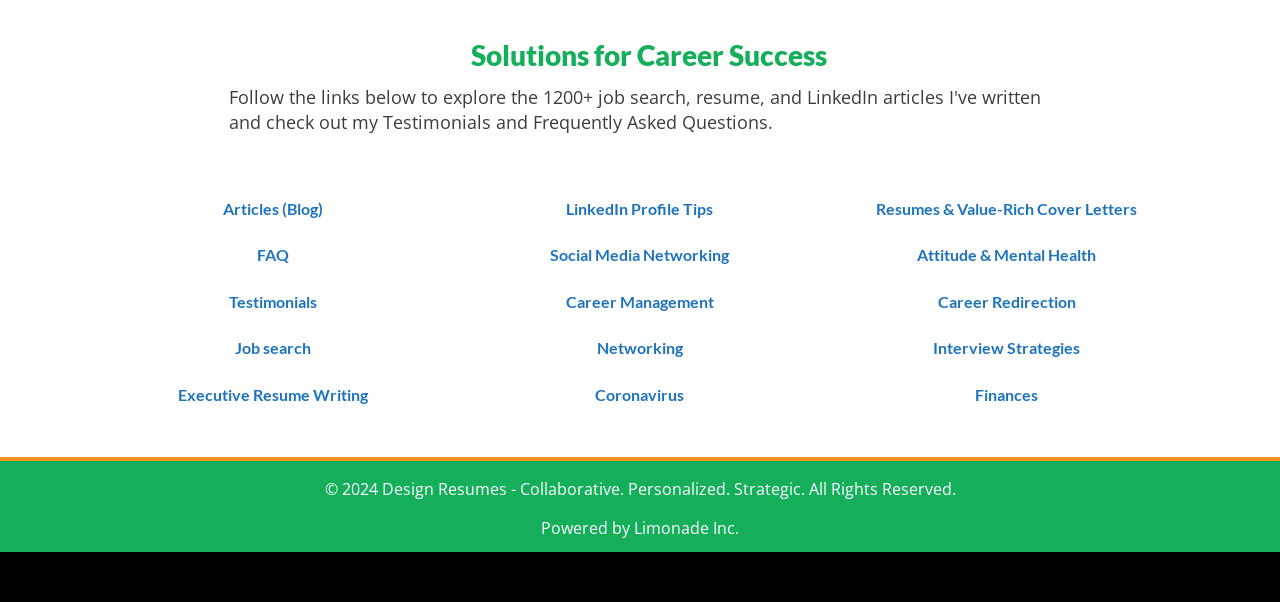Using the element description: "Shop for Prints", determine the bounding box coordinates. The coordinates should be in the format [left, top, right, bottom], with values between 0 and 1.

None